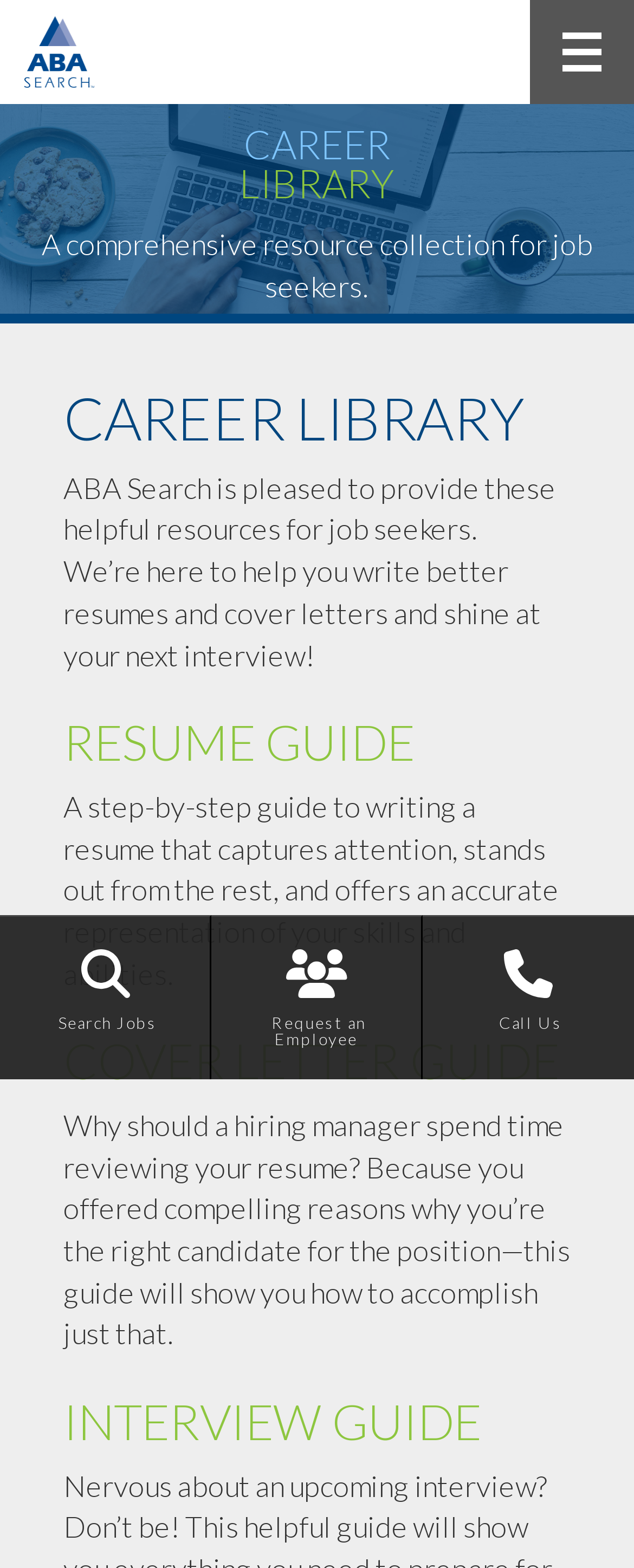What is the topic of the text below the 'COVER LETTER GUIDE' heading?
Please give a detailed answer to the question using the information shown in the image.

The text below the 'COVER LETTER GUIDE' heading explains why a hiring manager should spend time reviewing a resume, stating that it is because the candidate has offered compelling reasons why they are the right candidate for the position.